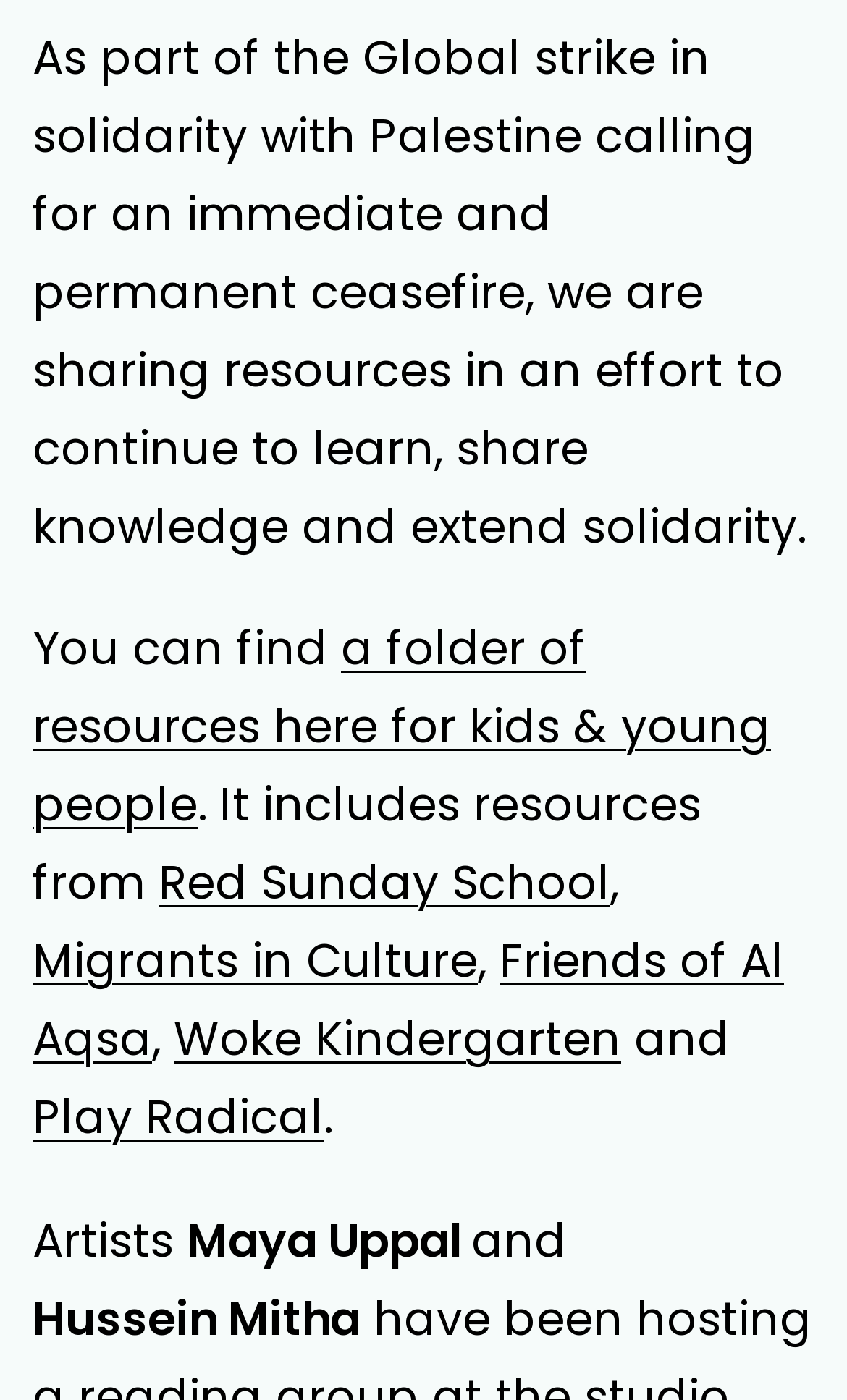What is the last resource mentioned on the webpage?
Refer to the screenshot and answer in one word or phrase.

Play Radical